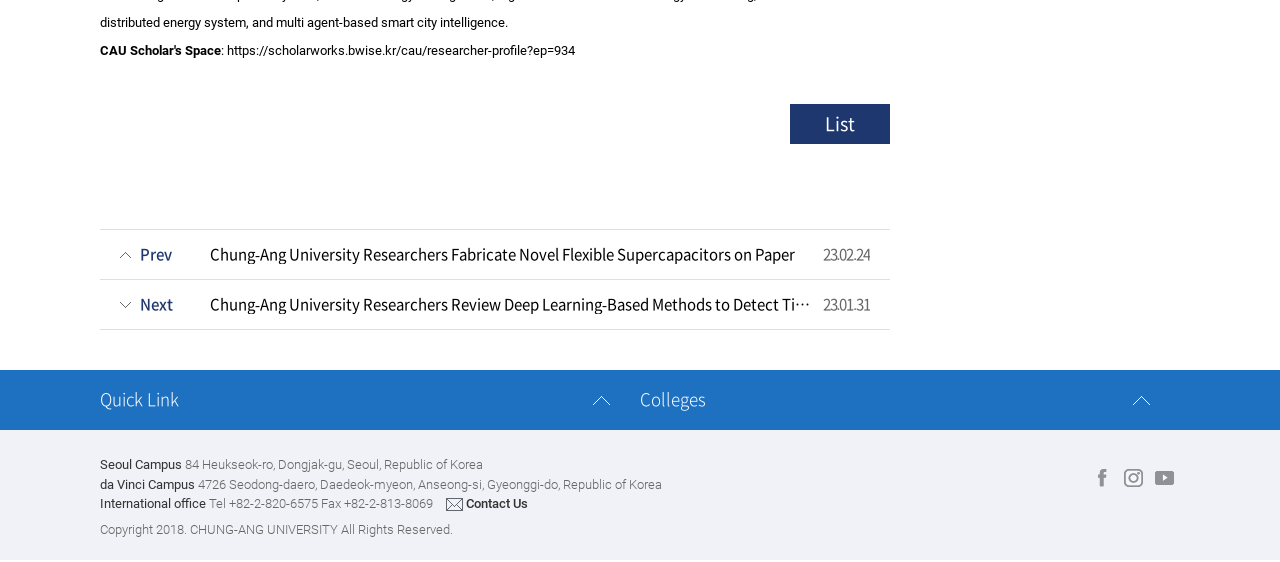Give a concise answer using only one word or phrase for this question:
What is the address of the Seoul Campus?

84 Heukseok-ro, Dongjak-gu, Seoul, Republic of Korea